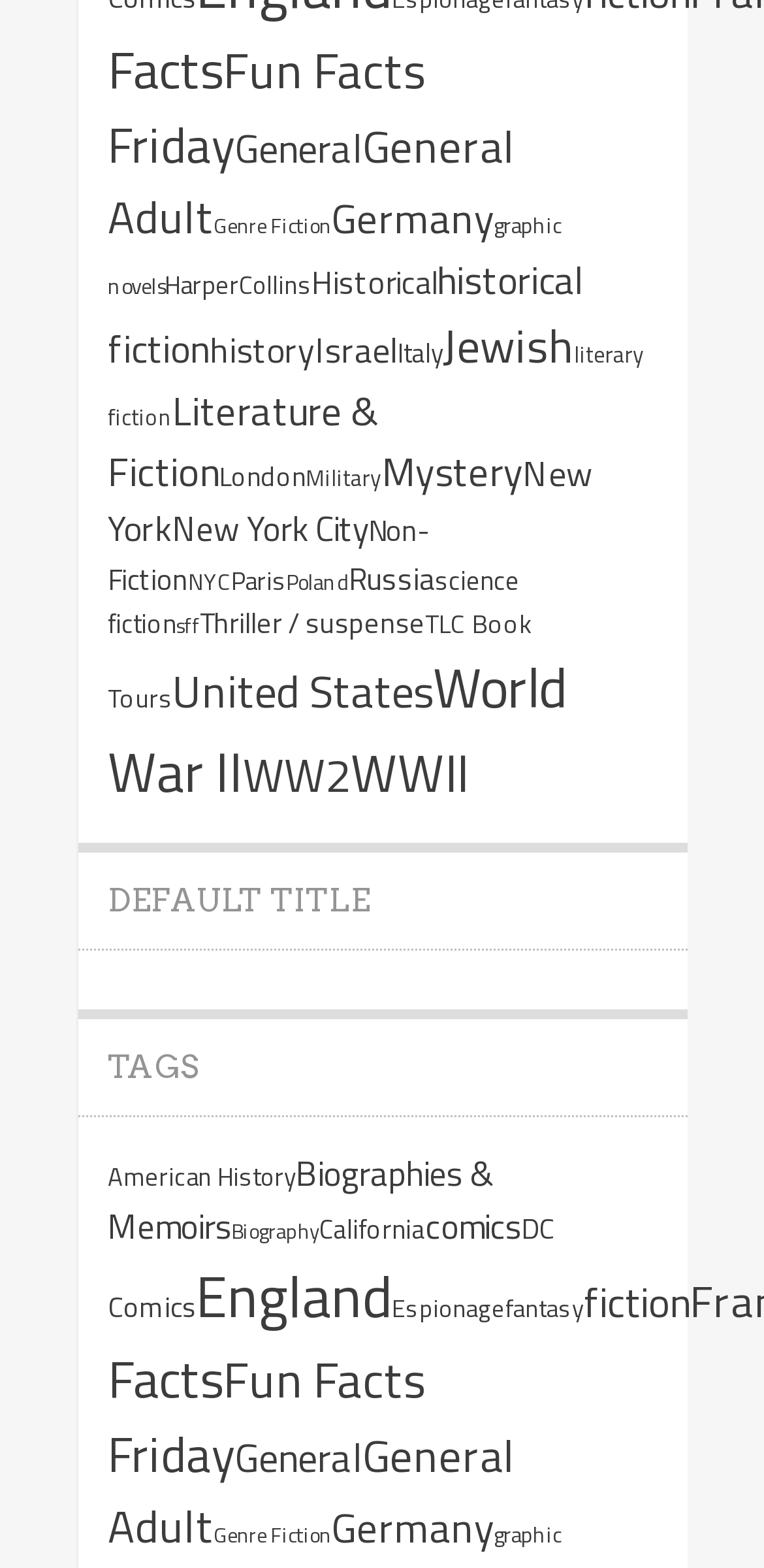Please determine the bounding box coordinates of the element to click on in order to accomplish the following task: "Explore Historical fiction". Ensure the coordinates are four float numbers ranging from 0 to 1, i.e., [left, top, right, bottom].

[0.141, 0.159, 0.764, 0.241]